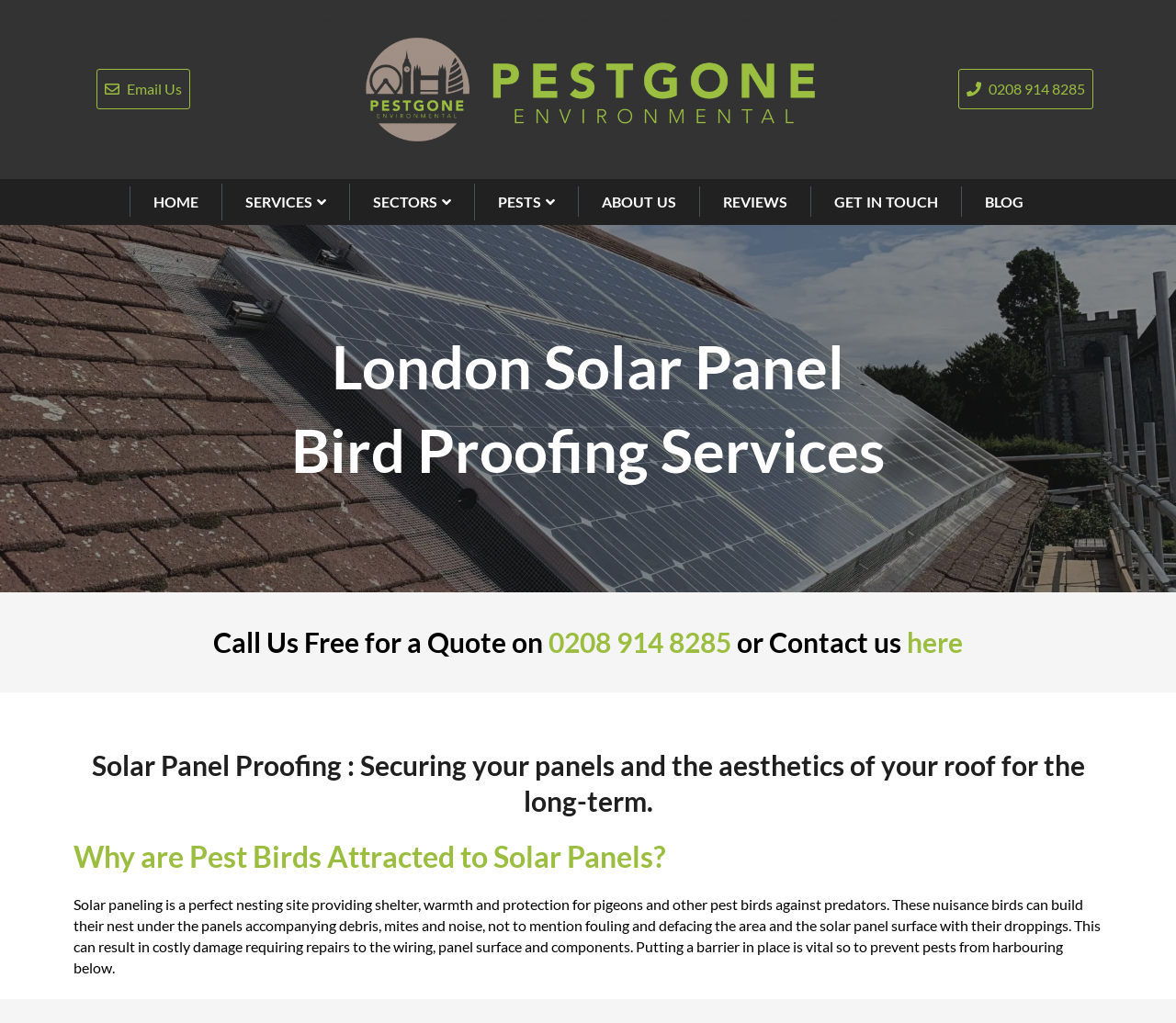Determine which piece of text is the heading of the webpage and provide it.

London Solar Panel
Bird Proofing Services